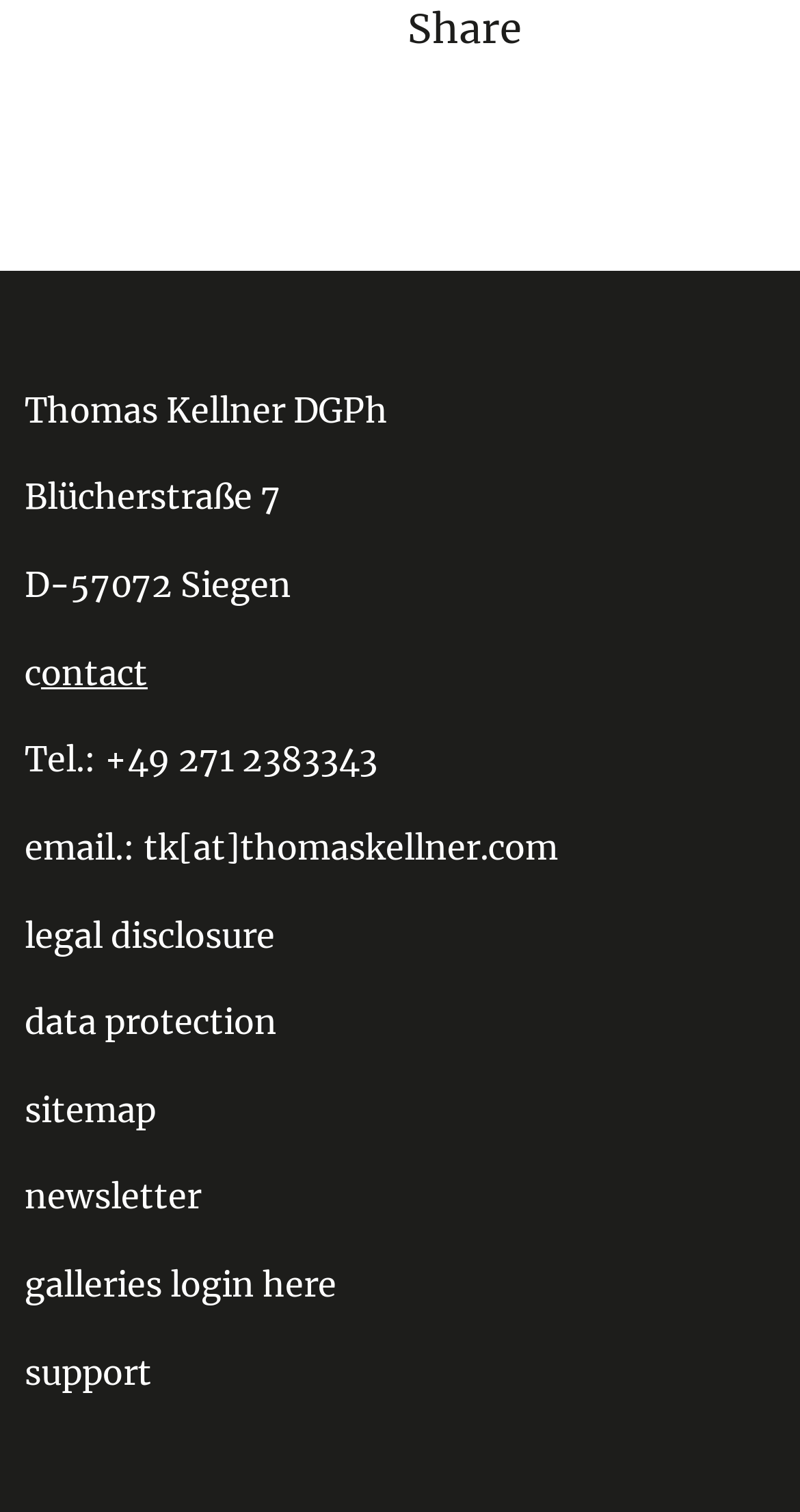Determine the bounding box coordinates of the clickable element to complete this instruction: "Get support". Provide the coordinates in the format of four float numbers between 0 and 1, [left, top, right, bottom].

[0.031, 0.894, 0.19, 0.921]